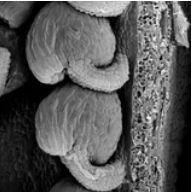What is the purpose of investigating ovule structures?
Could you give a comprehensive explanation in response to this question?

The scientific investigation into these structures aids in understanding how ovules develop and respond to environmental cues, contributing to our broader knowledge of plant biology and developmental processes.